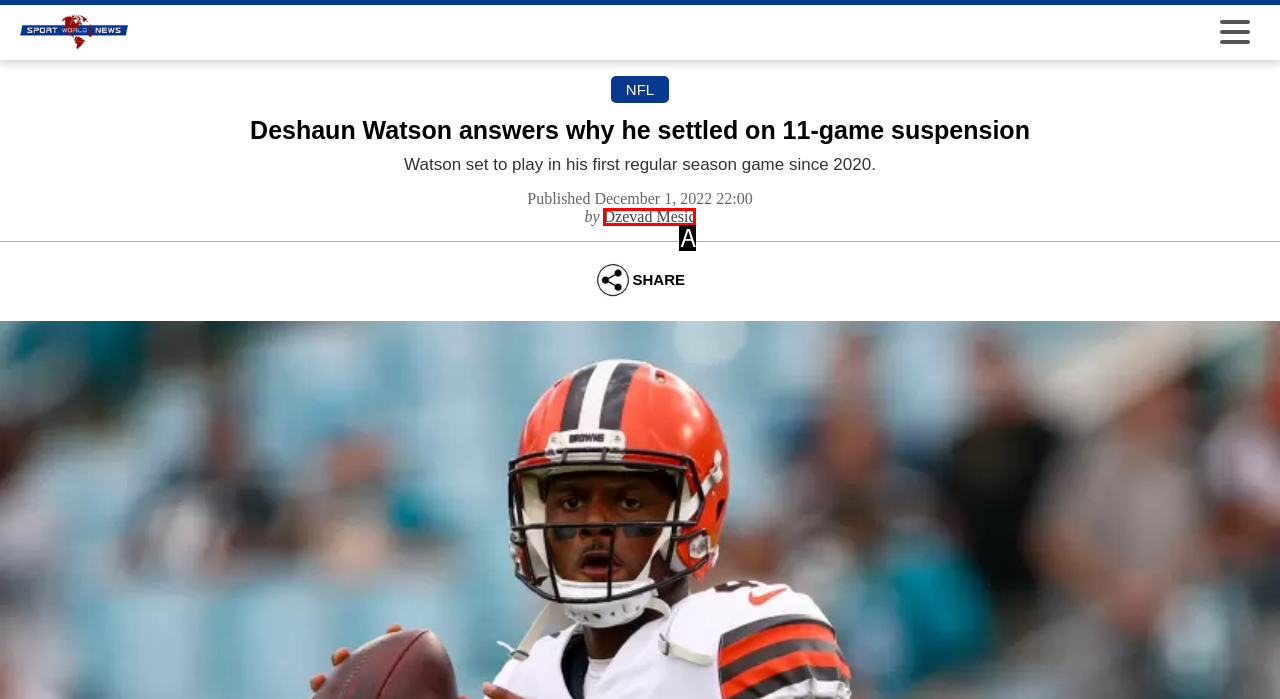Select the HTML element that fits the following description: Dzevad Mesic
Provide the letter of the matching option.

A